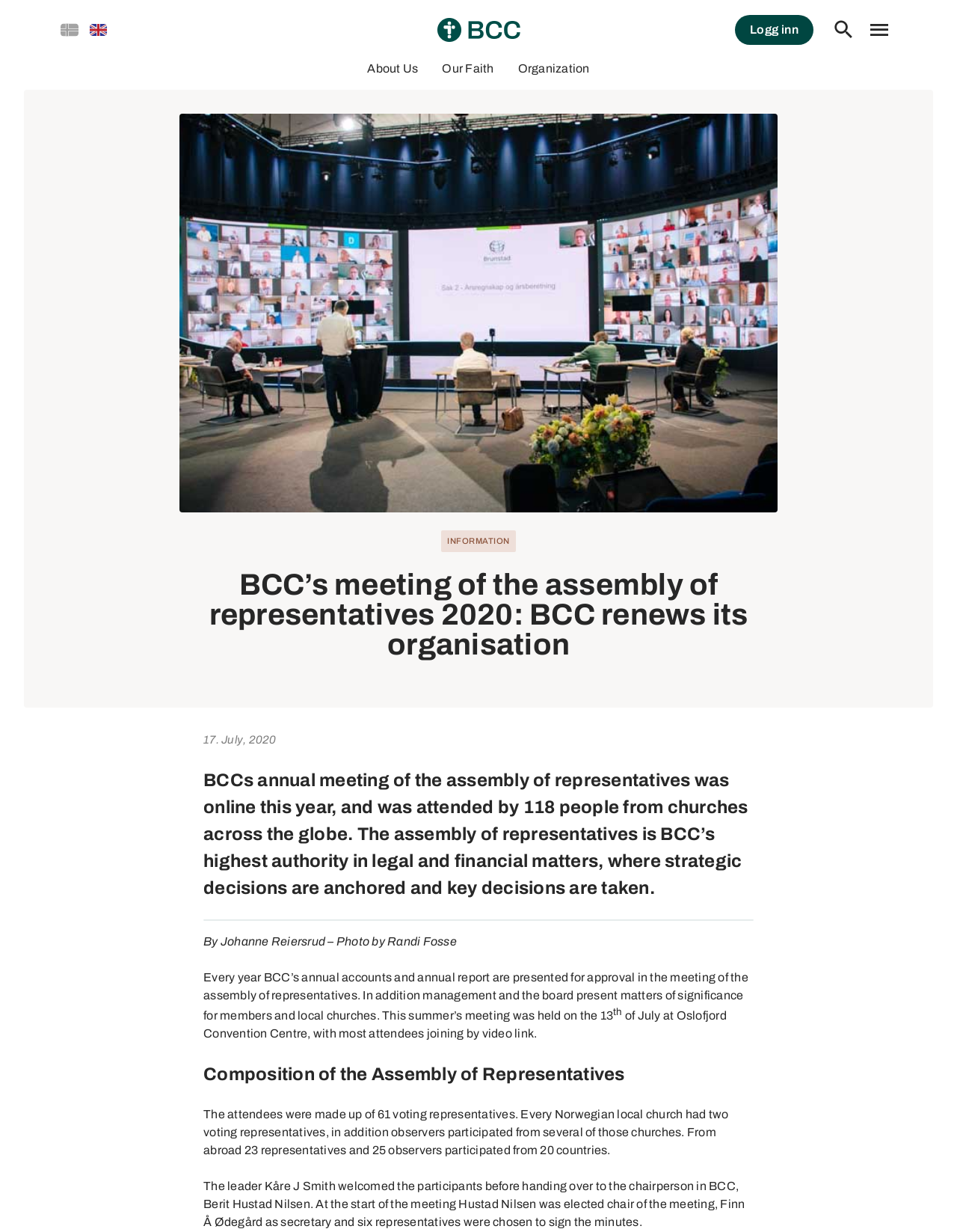Identify the bounding box coordinates of the region that needs to be clicked to carry out this instruction: "Read more about Organization". Provide these coordinates as four float numbers ranging from 0 to 1, i.e., [left, top, right, bottom].

[0.541, 0.05, 0.616, 0.061]